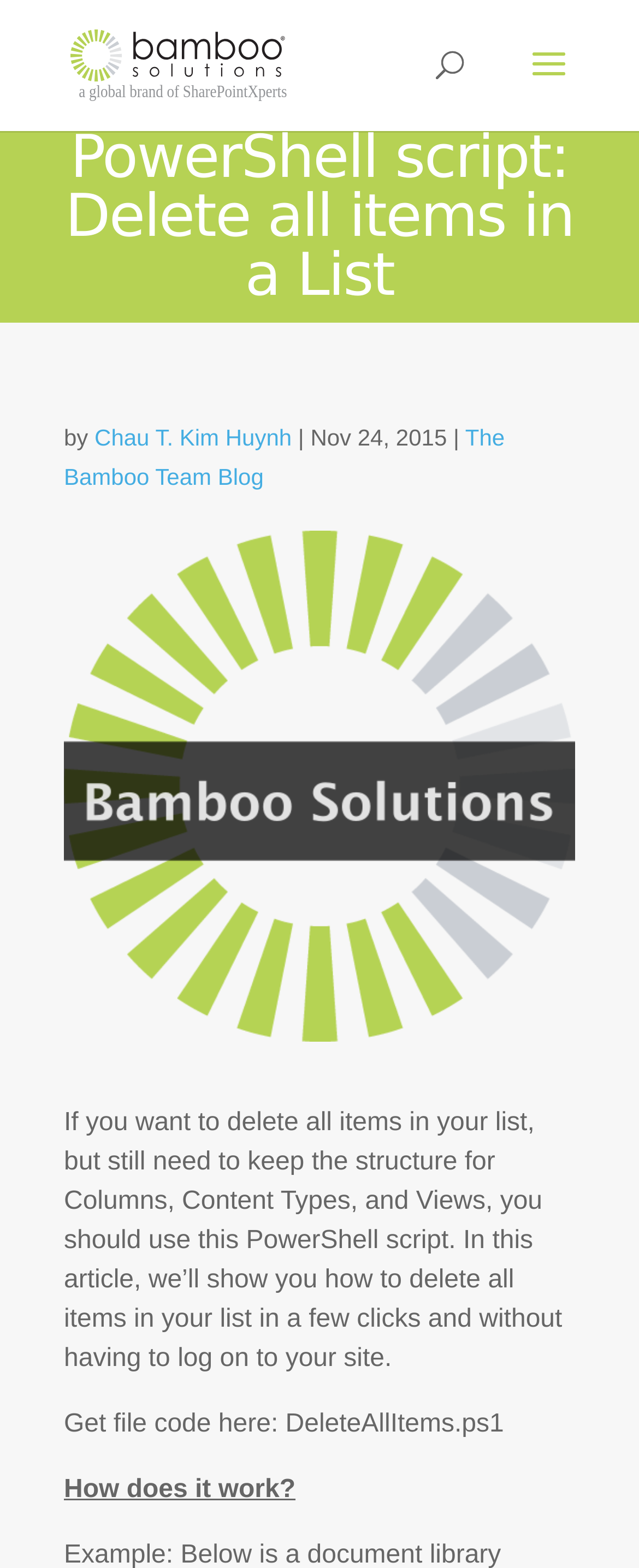Identify the primary heading of the webpage and provide its text.

PowerShell script: Delete all items in a List